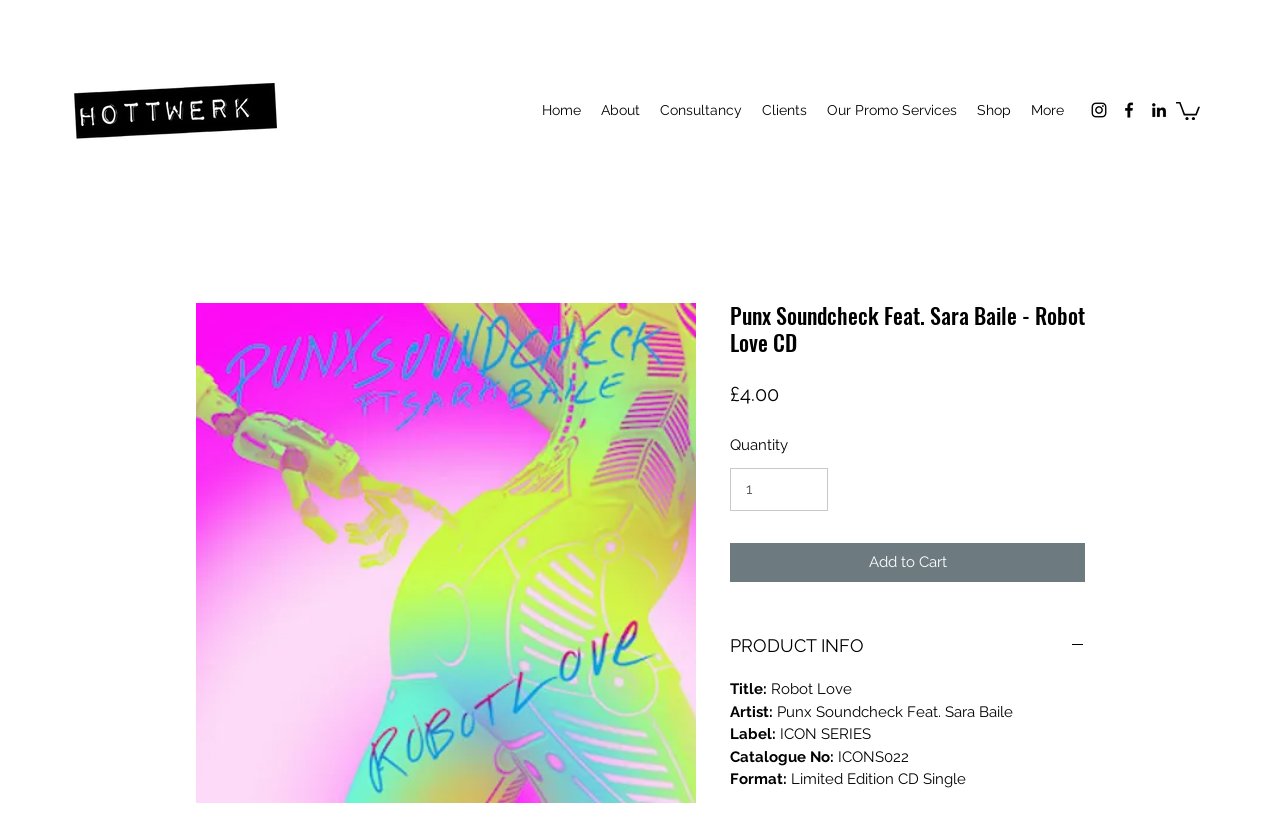What is the label of the product?
Answer with a single word or short phrase according to what you see in the image.

ICON SERIES